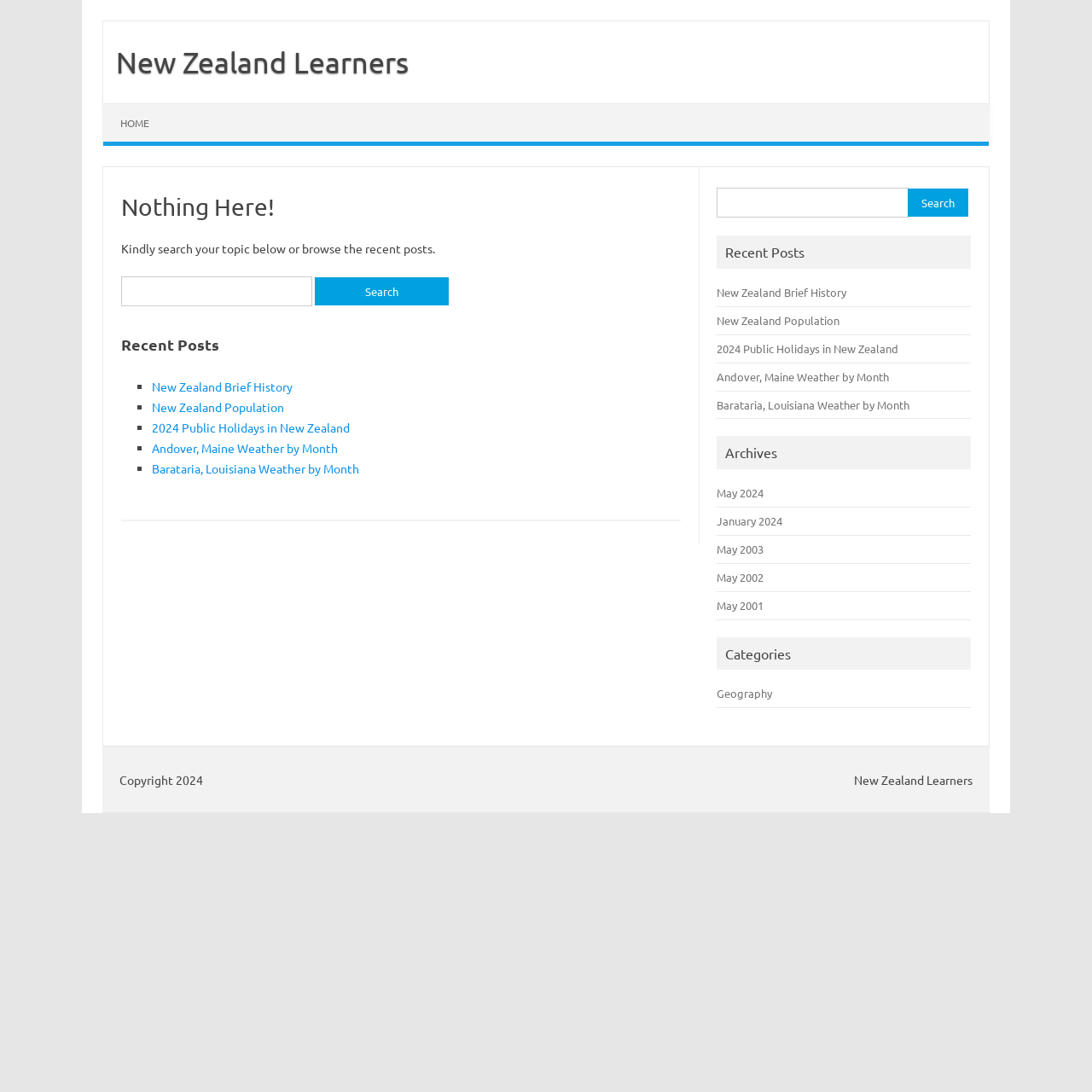What is the main purpose of this webpage?
Please answer the question as detailed as possible based on the image.

Based on the webpage structure and content, it appears that the main purpose of this webpage is to allow users to search for specific topics and browse through recent posts and archives.